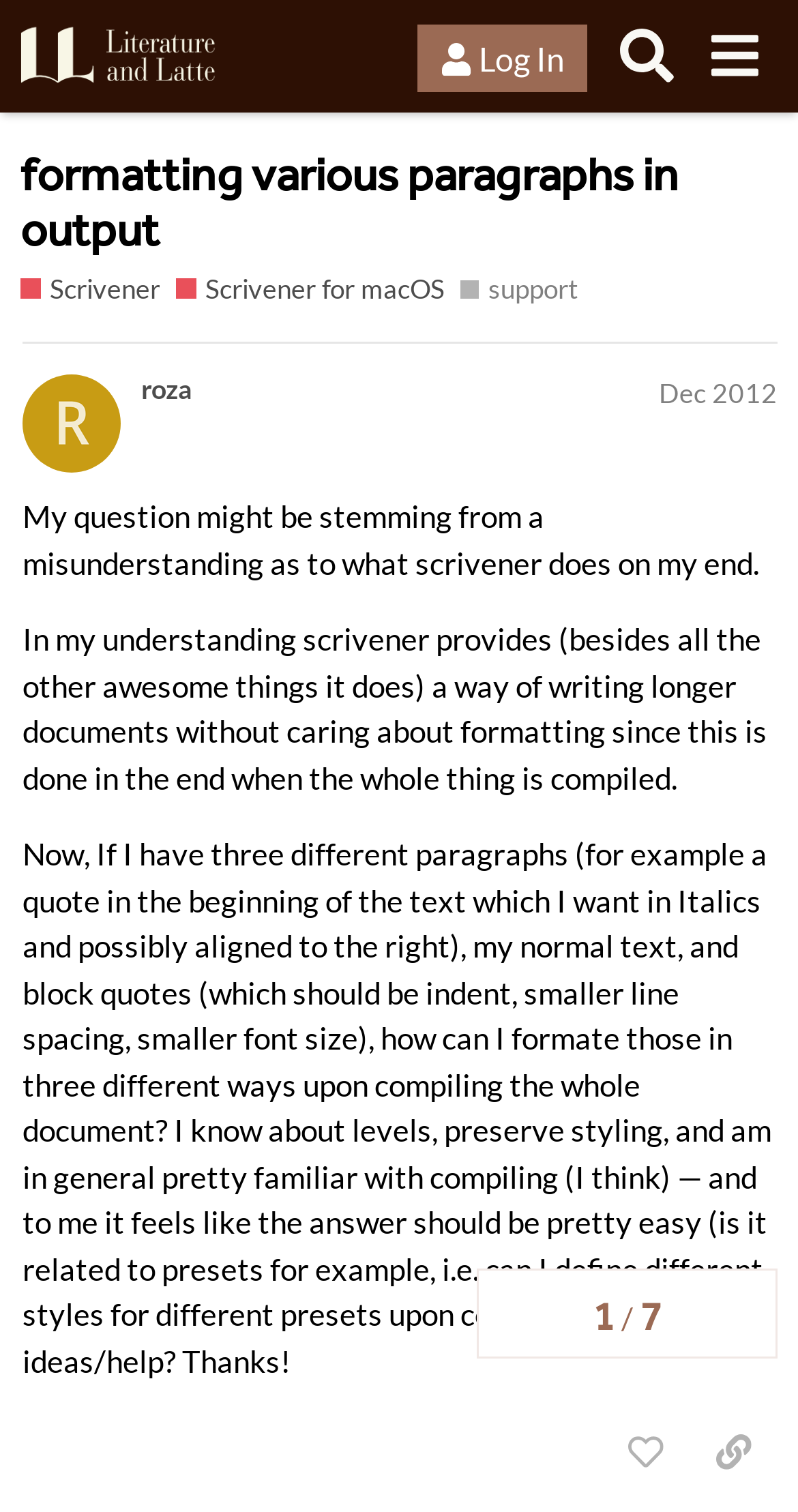Based on the element description: "Cookie Settings", identify the UI element and provide its bounding box coordinates. Use four float numbers between 0 and 1, [left, top, right, bottom].

None